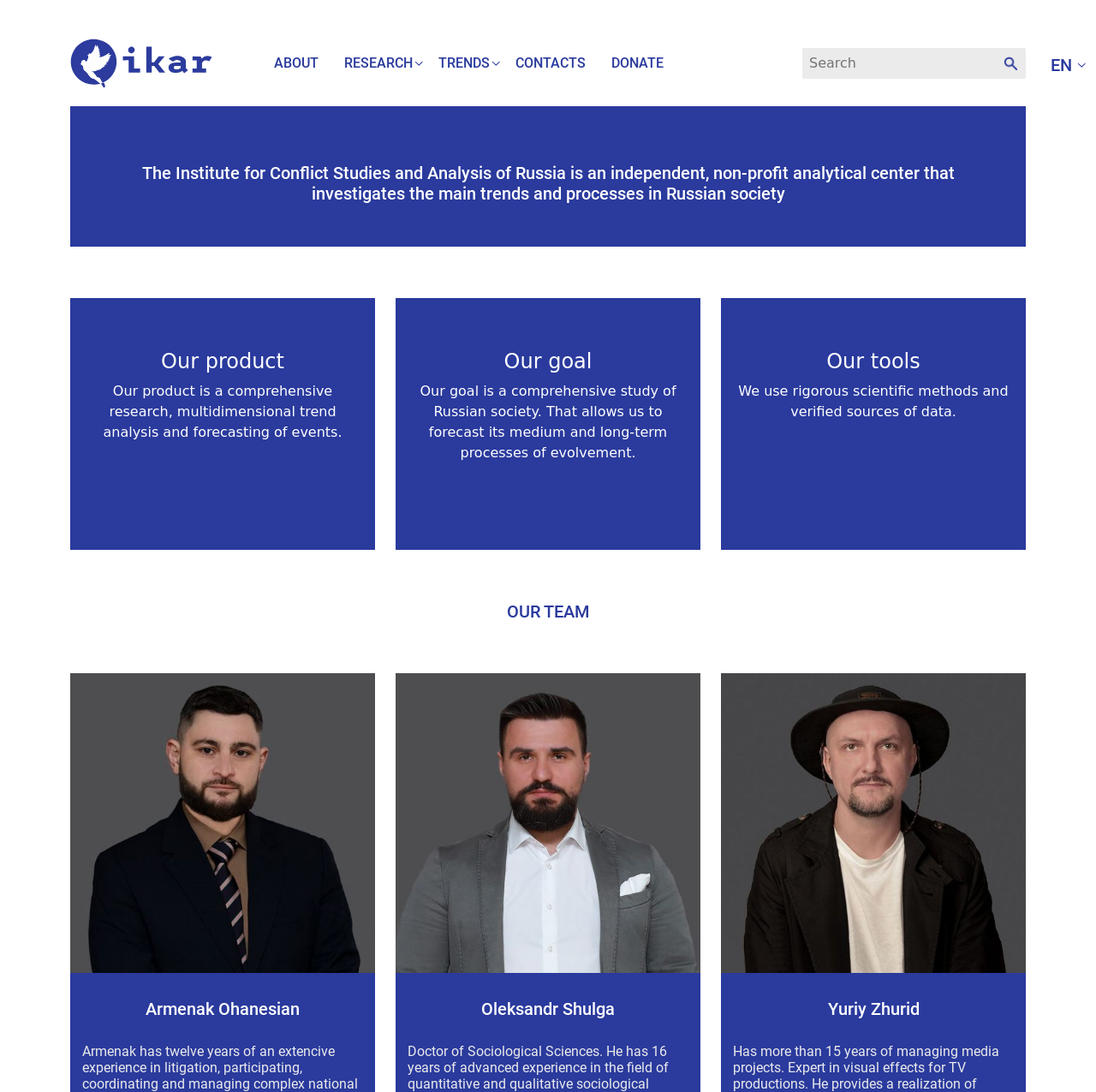What is the goal of the organization?
Utilize the information in the image to give a detailed answer to the question.

I found this answer by reading the static text element under the 'Our goal' heading, which states that the goal is 'a comprehensive study of Russian society. That allows us to forecast its medium and long-term processes of evolvement'.